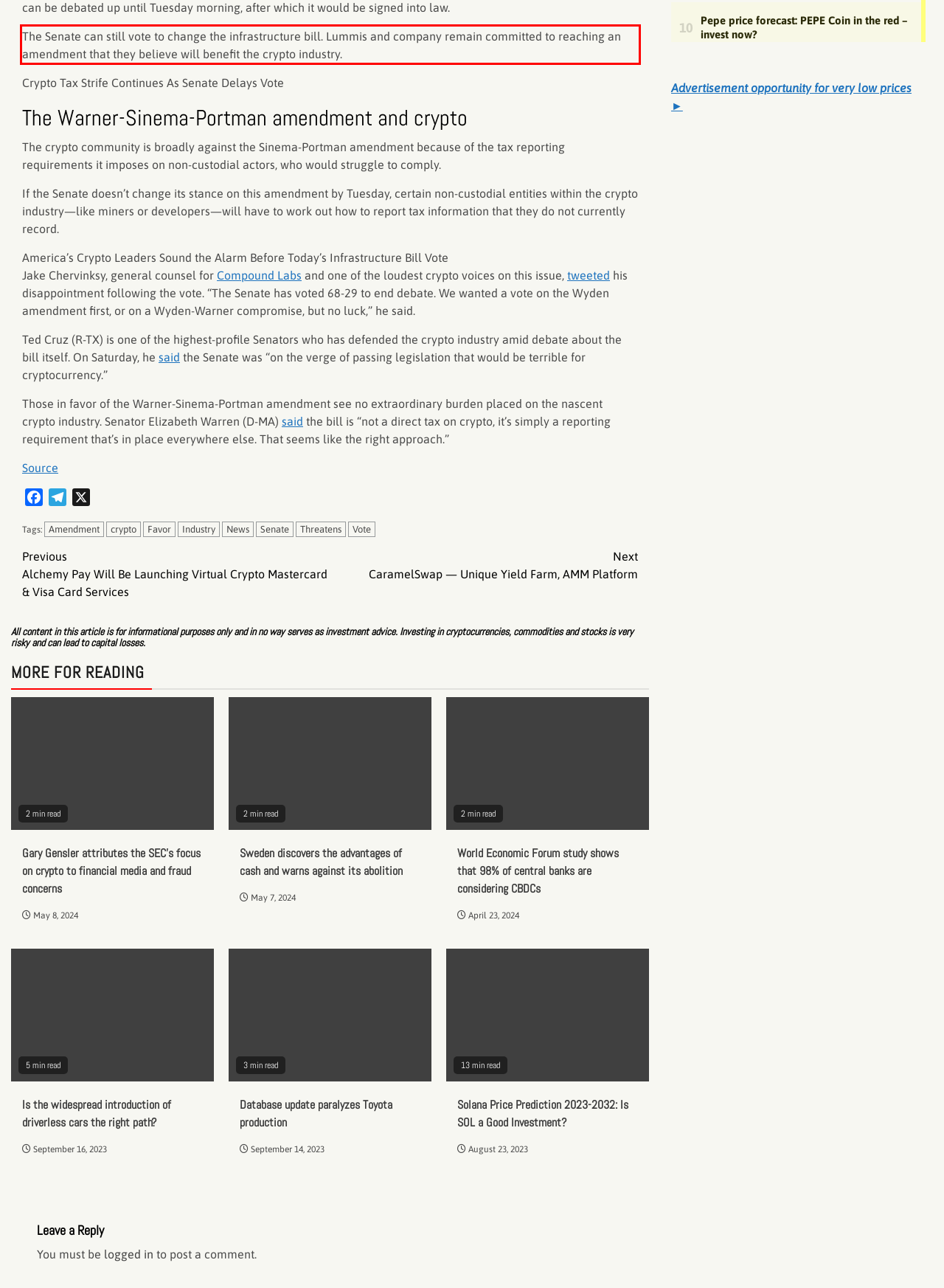Using the provided webpage screenshot, identify and read the text within the red rectangle bounding box.

The Senate can still vote to change the infrastructure bill. Lummis and company remain committed to reaching an amendment that they believe will benefit the crypto industry.